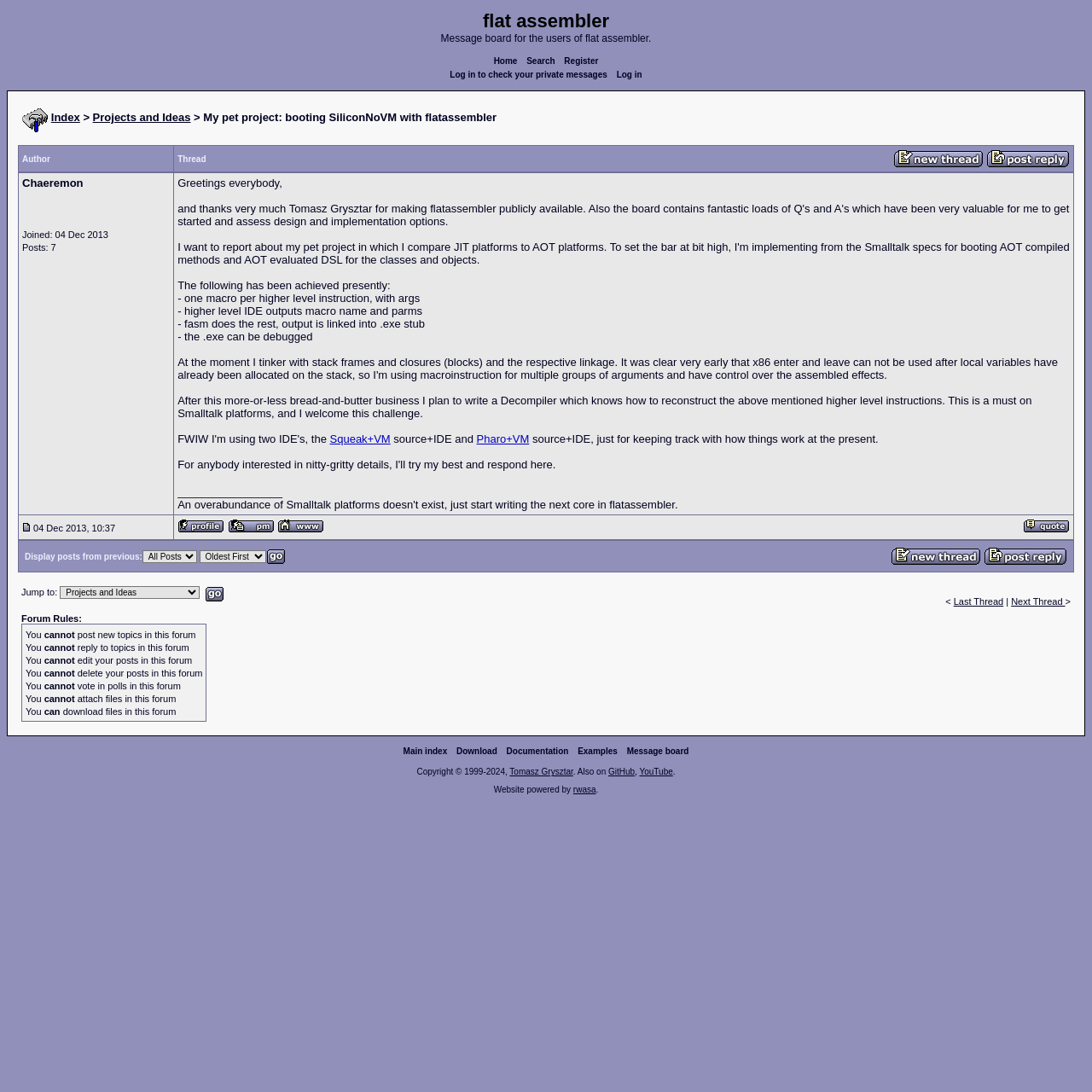Point out the bounding box coordinates of the section to click in order to follow this instruction: "Click on the 'Search' link".

[0.479, 0.052, 0.511, 0.06]